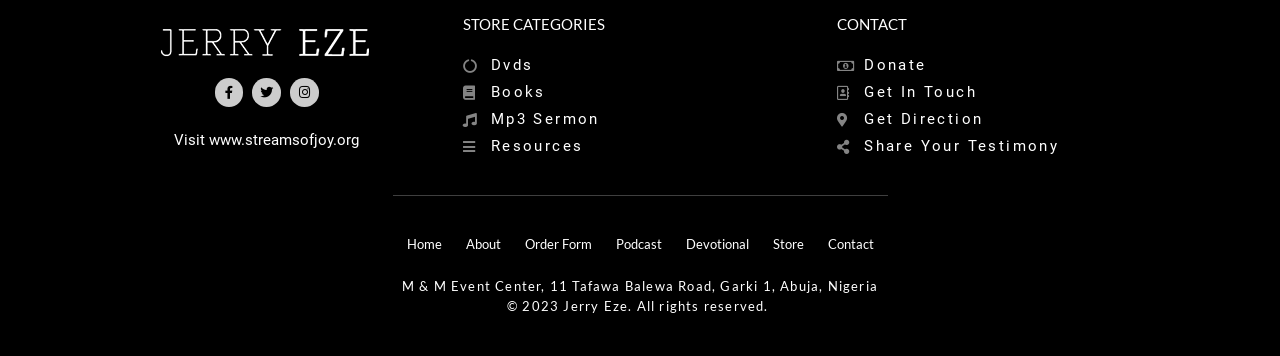Observe the image and answer the following question in detail: What is the name of the person associated with the website?

The webpage has a link at the bottom which mentions the name 'Jerry Eze', indicating that this person is associated with the website.